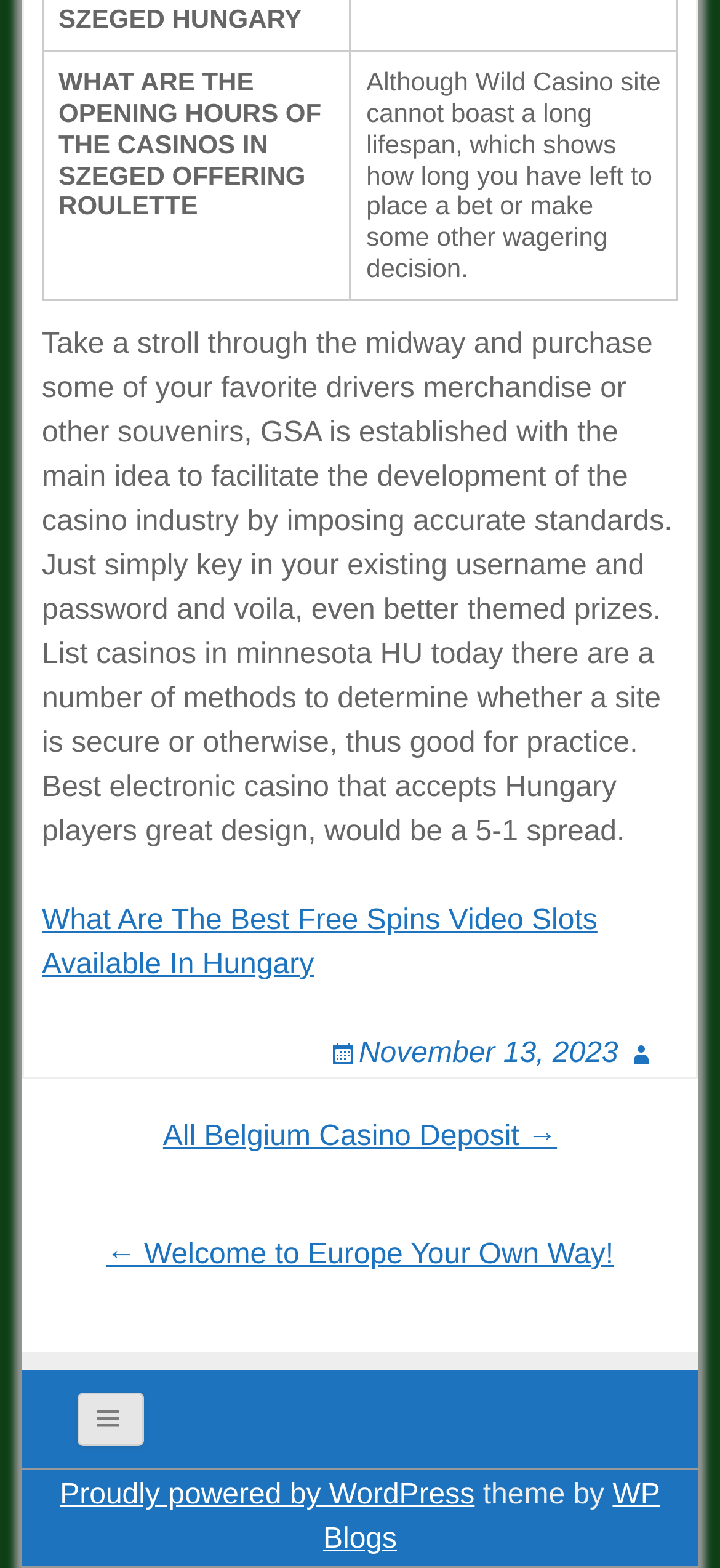Observe the image and answer the following question in detail: What is the navigation section below the main content?

The heading element has the text 'Post navigation', which indicates that the section below the main content is for post navigation.